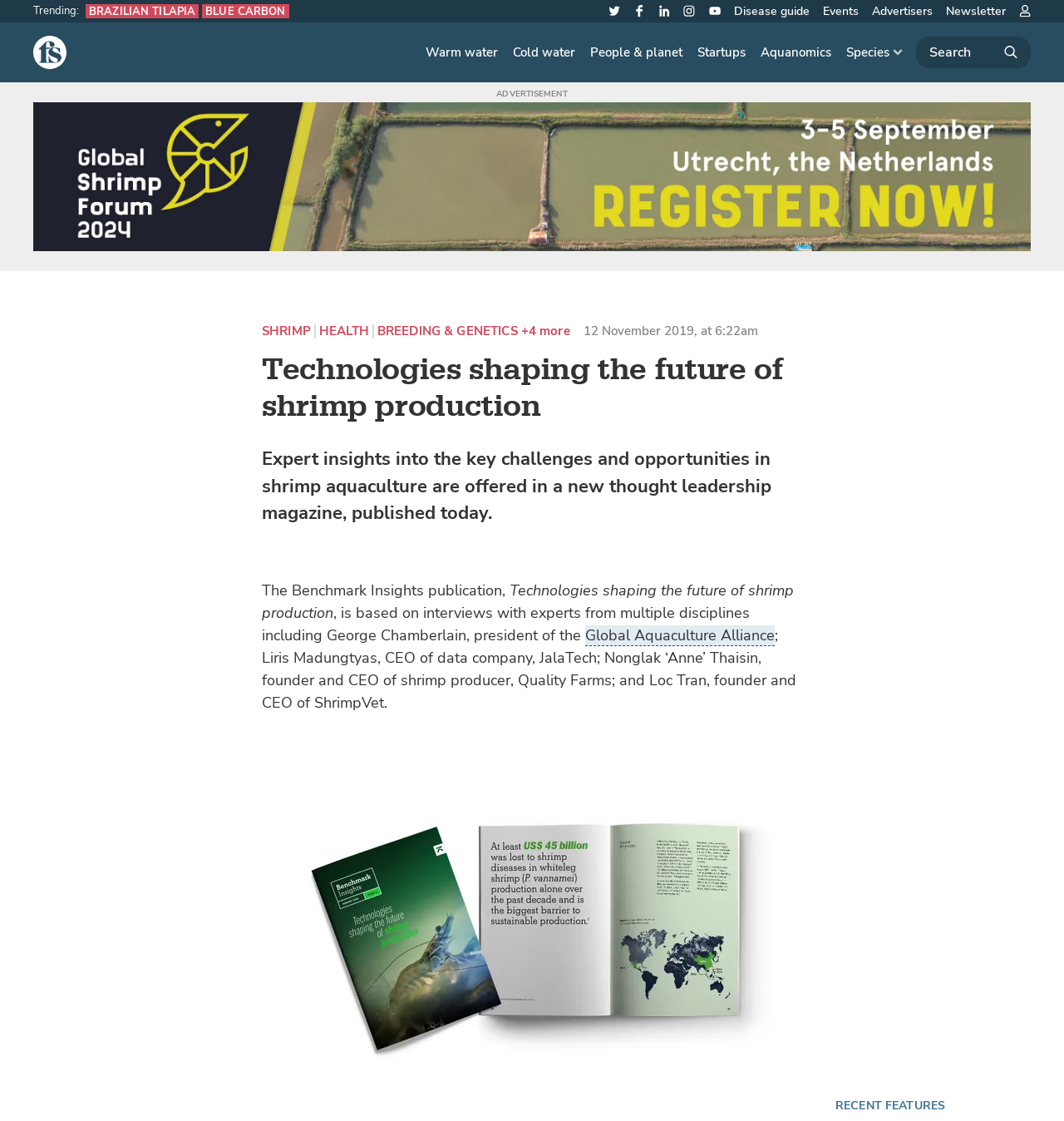Give a one-word or short phrase answer to this question: 
What is the topic of the article published on 12 November 2019?

Shrimp aquaculture